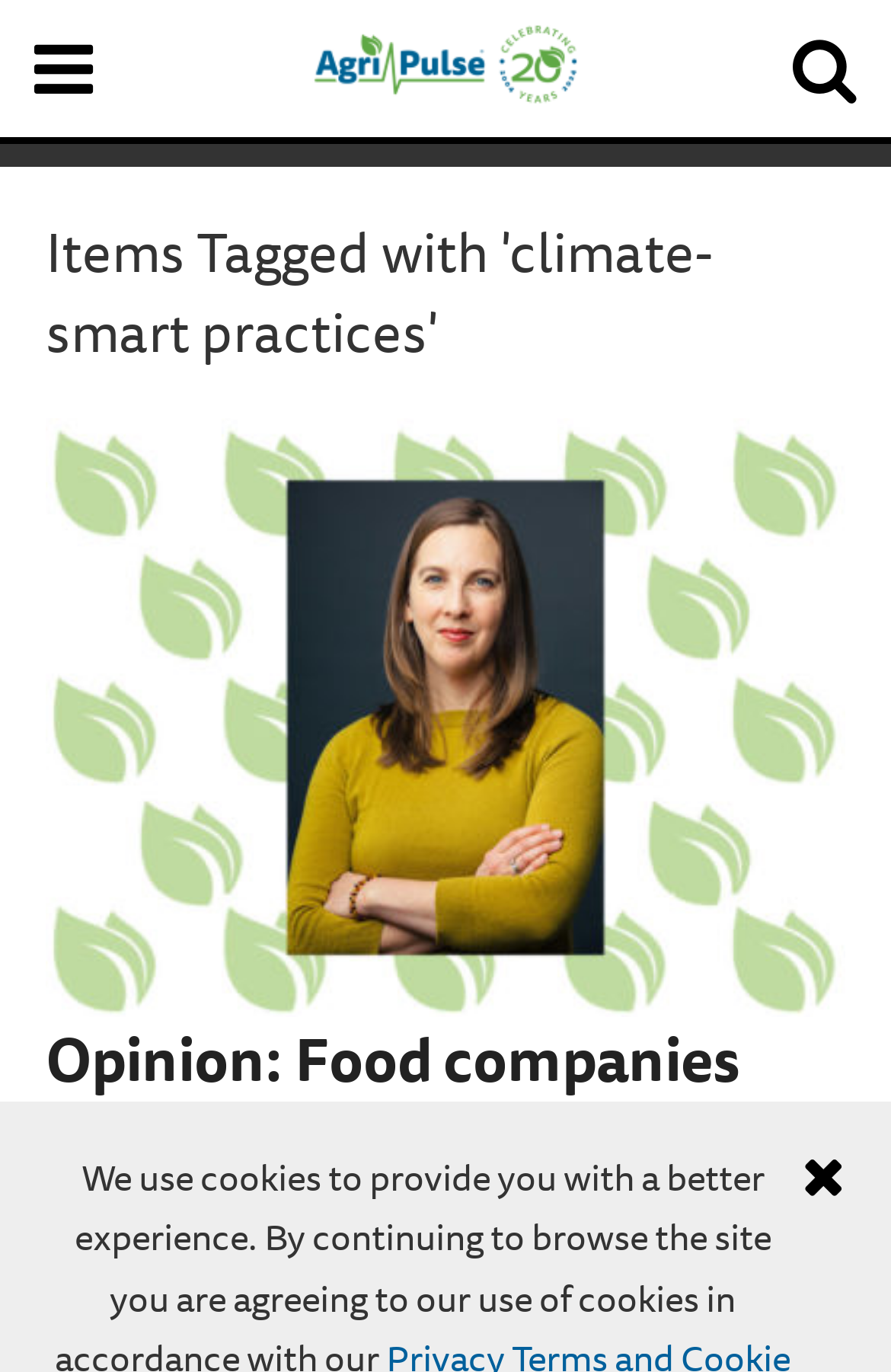Provide a short, one-word or phrase answer to the question below:
Who is the author of the first item?

Britt Lundgren